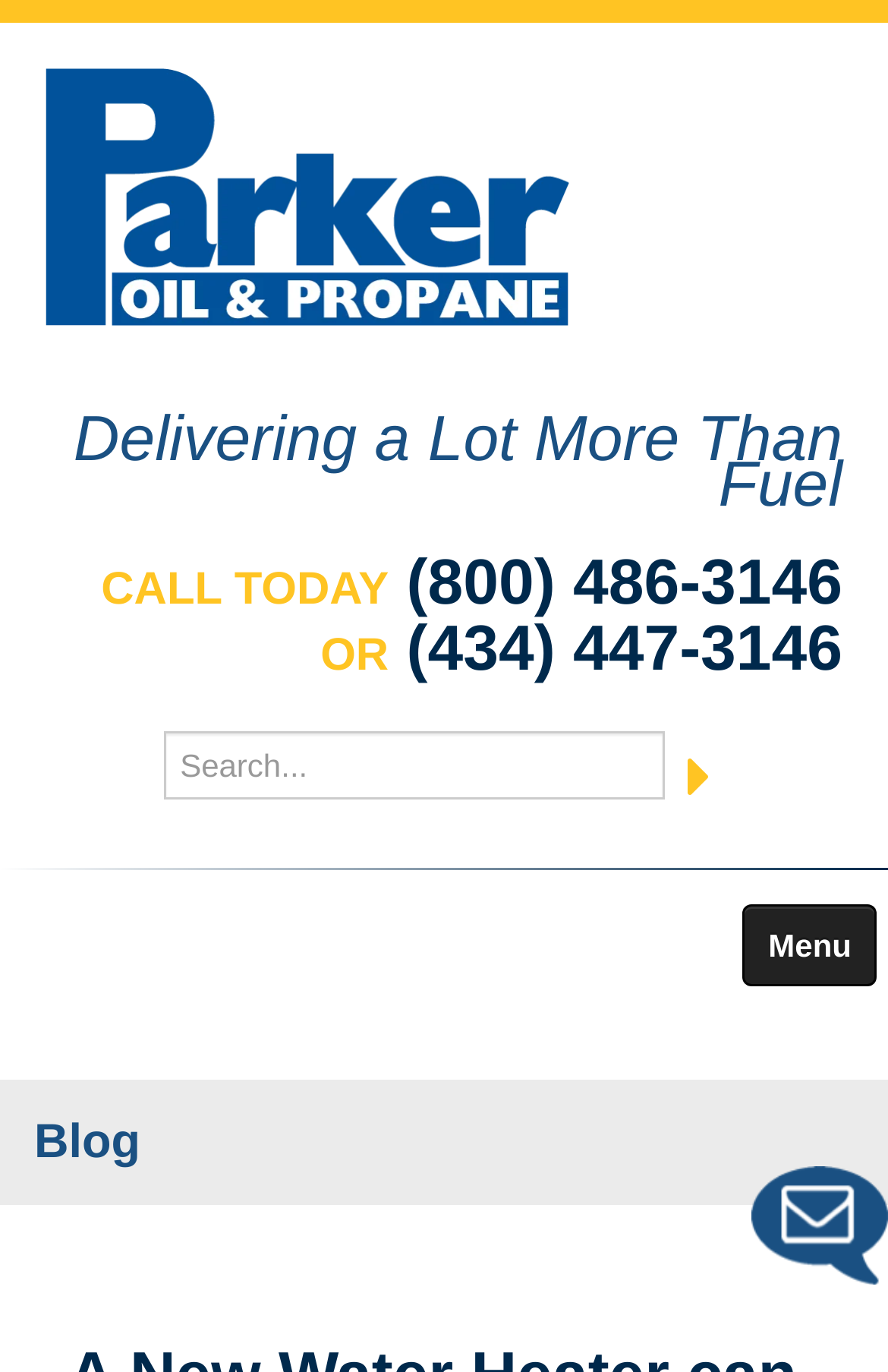Find and provide the bounding box coordinates for the UI element described here: "Menu". The coordinates should be given as four float numbers between 0 and 1: [left, top, right, bottom].

[0.837, 0.659, 0.987, 0.719]